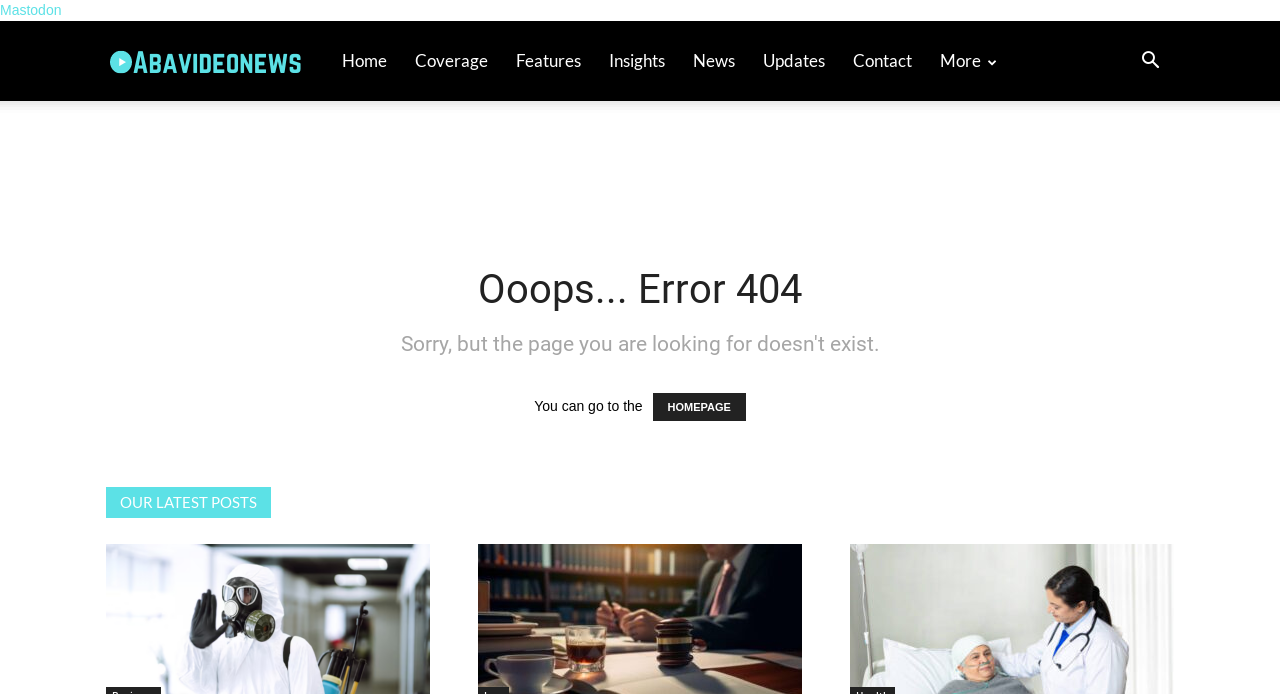Determine the bounding box coordinates of the clickable region to follow the instruction: "view OUR LATEST POSTS".

[0.083, 0.702, 0.917, 0.746]